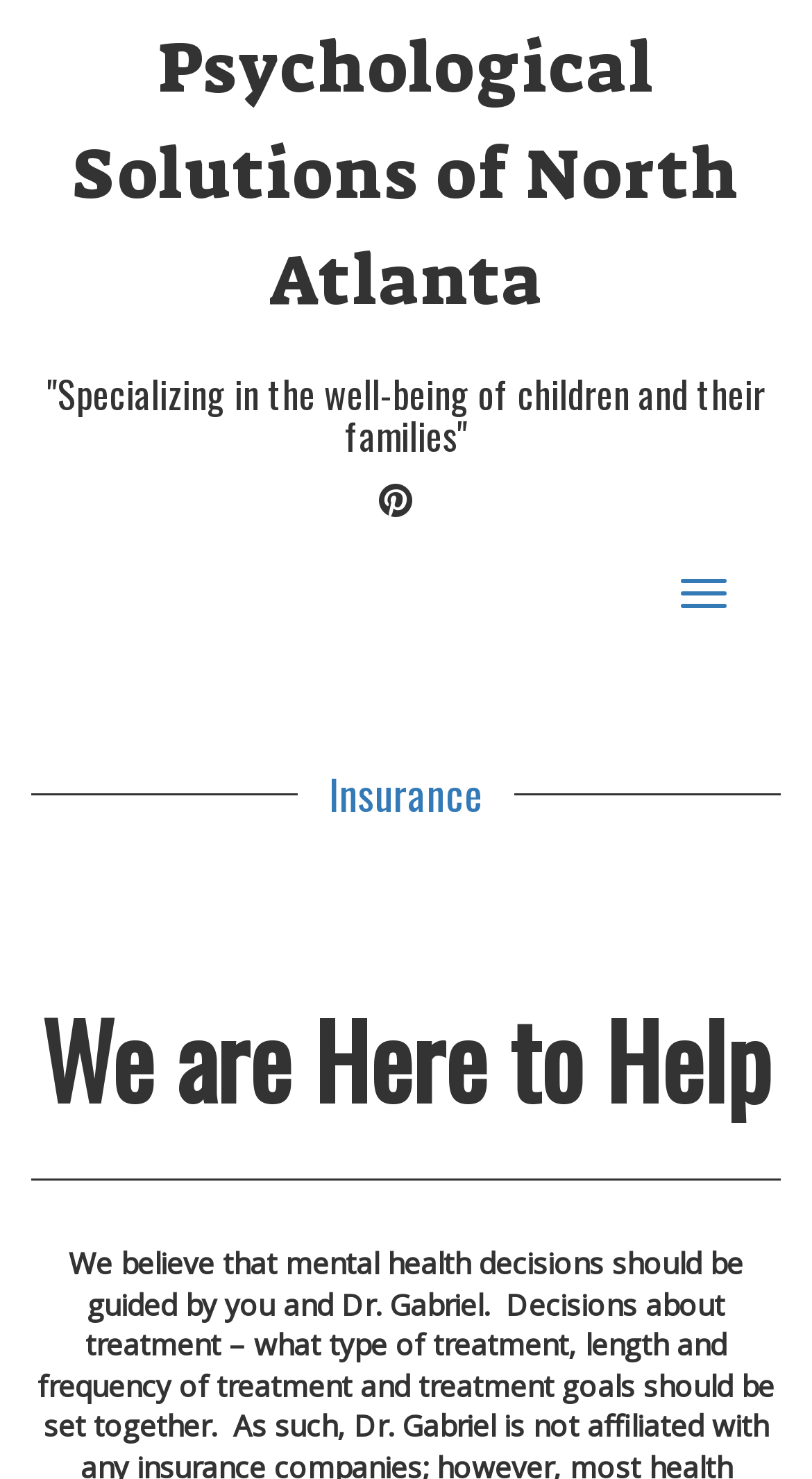Predict the bounding box of the UI element that fits this description: "Pinterest".

[0.454, 0.323, 0.521, 0.35]